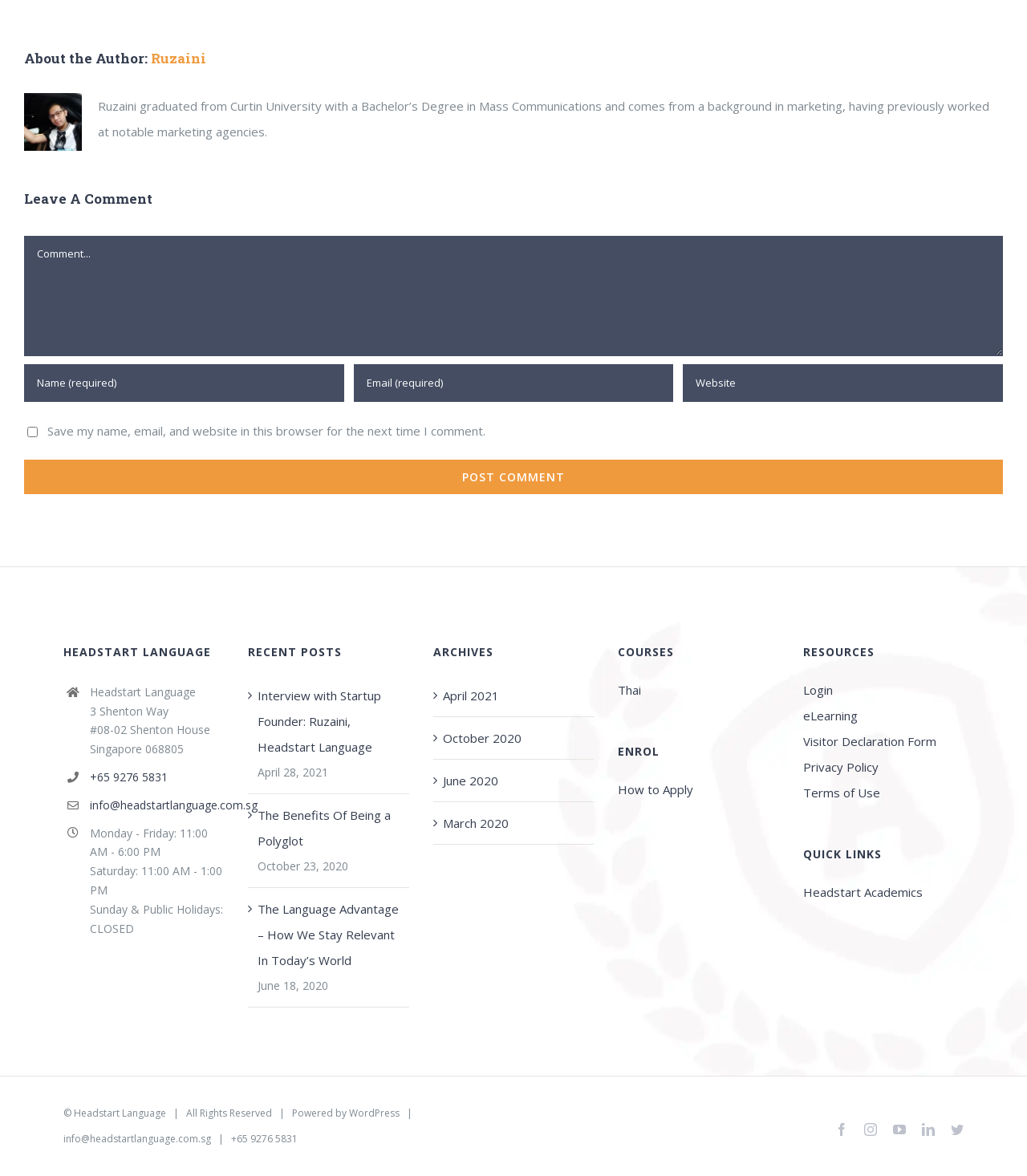Locate the bounding box coordinates of the area to click to fulfill this instruction: "Open Main Menu". The bounding box should be presented as four float numbers between 0 and 1, in the order [left, top, right, bottom].

None